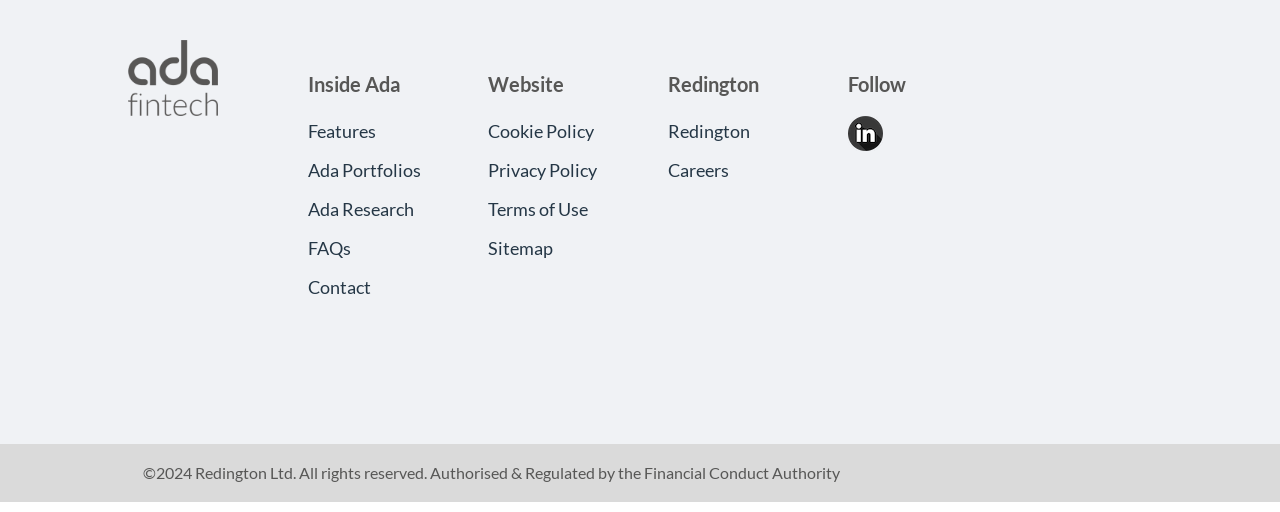Determine the bounding box coordinates of the clickable element to complete this instruction: "Download the episode". Provide the coordinates in the format of four float numbers between 0 and 1, [left, top, right, bottom].

None